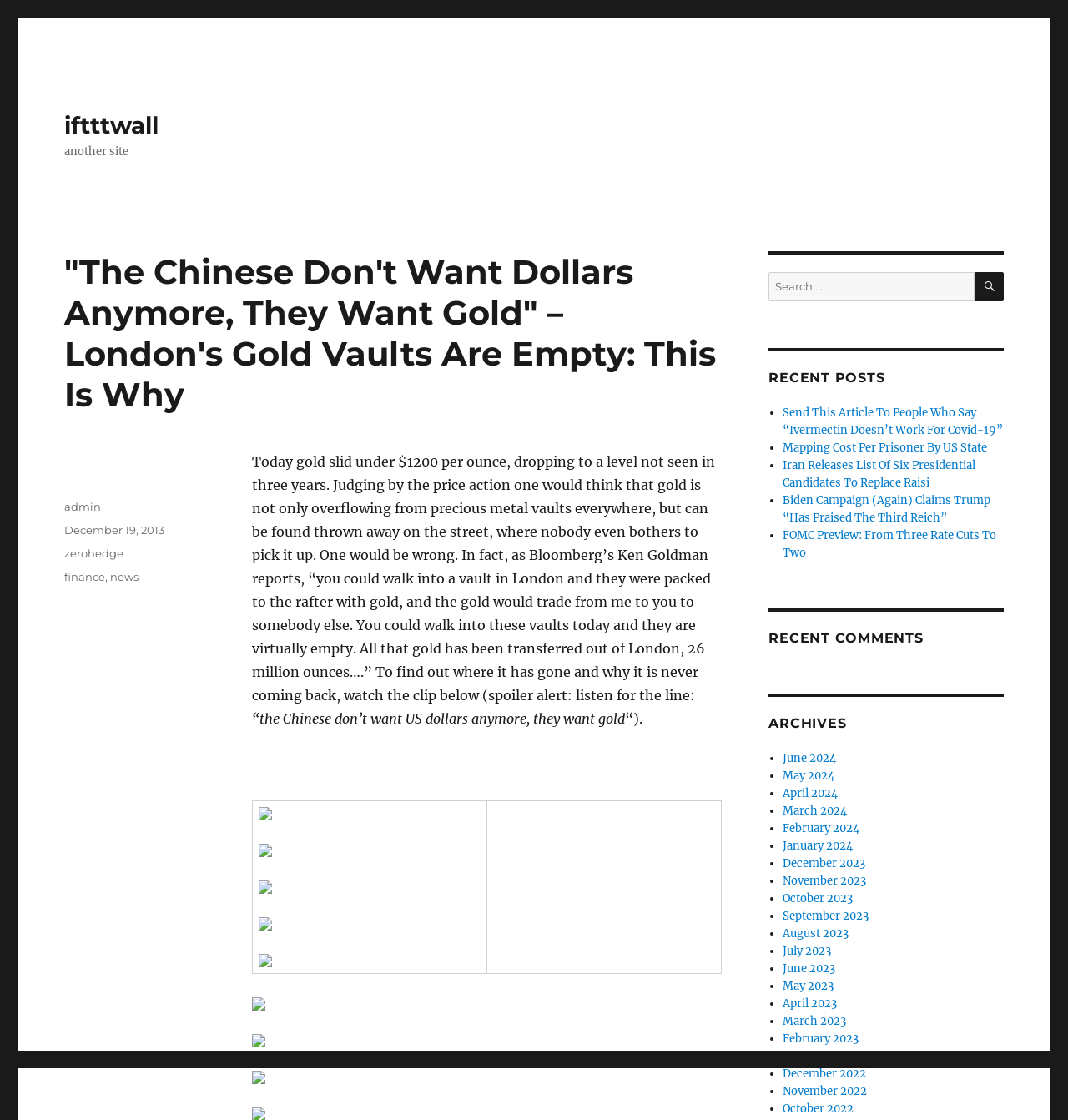Show me the bounding box coordinates of the clickable region to achieve the task as per the instruction: "Click on a link to read an article".

[0.733, 0.362, 0.939, 0.39]